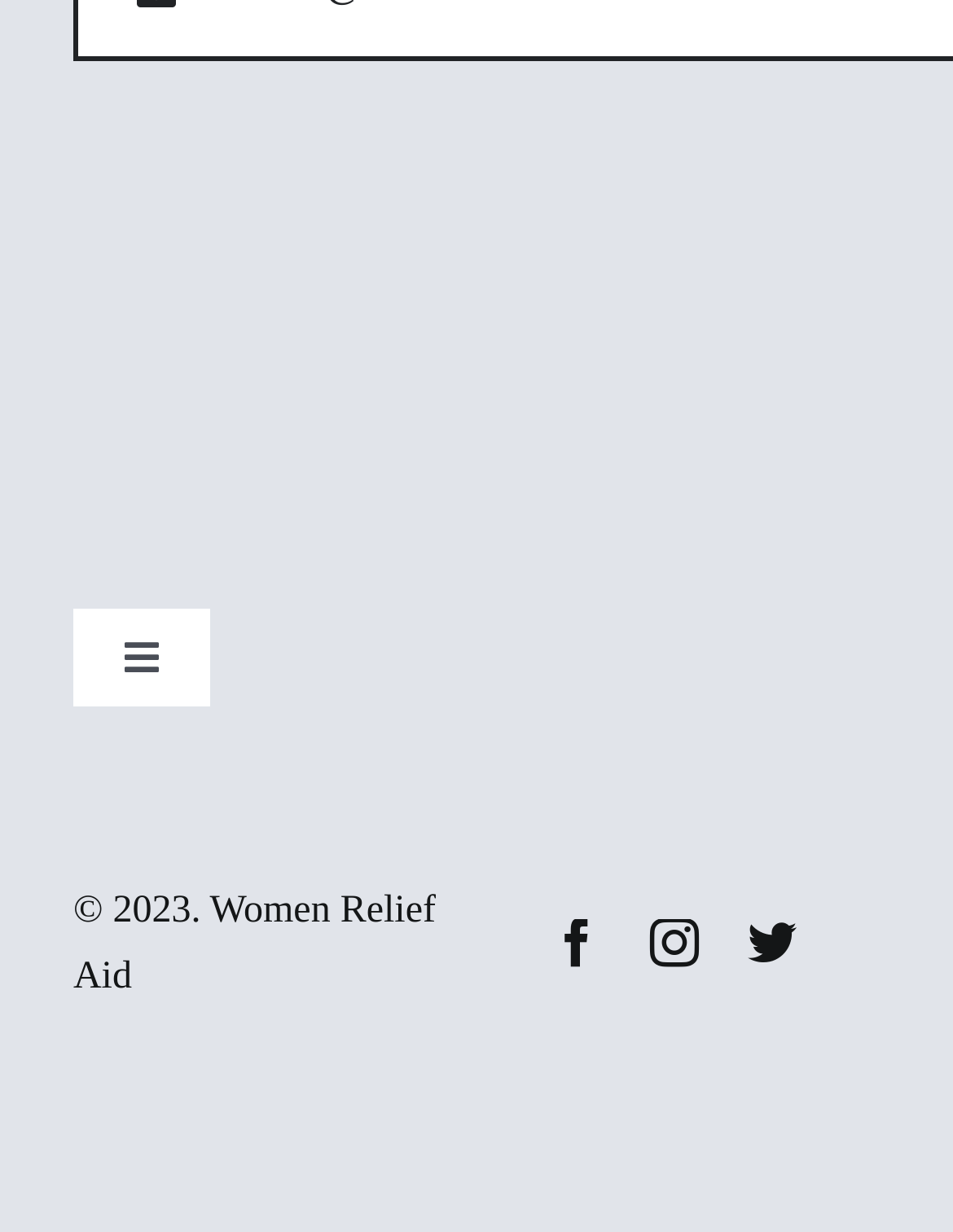Please determine the bounding box of the UI element that matches this description: BOARD OF GOVERNANCE. The coordinates should be given as (top-left x, top-left y, bottom-right x, bottom-right y), with all values between 0 and 1.

[0.0, 0.836, 1.0, 0.965]